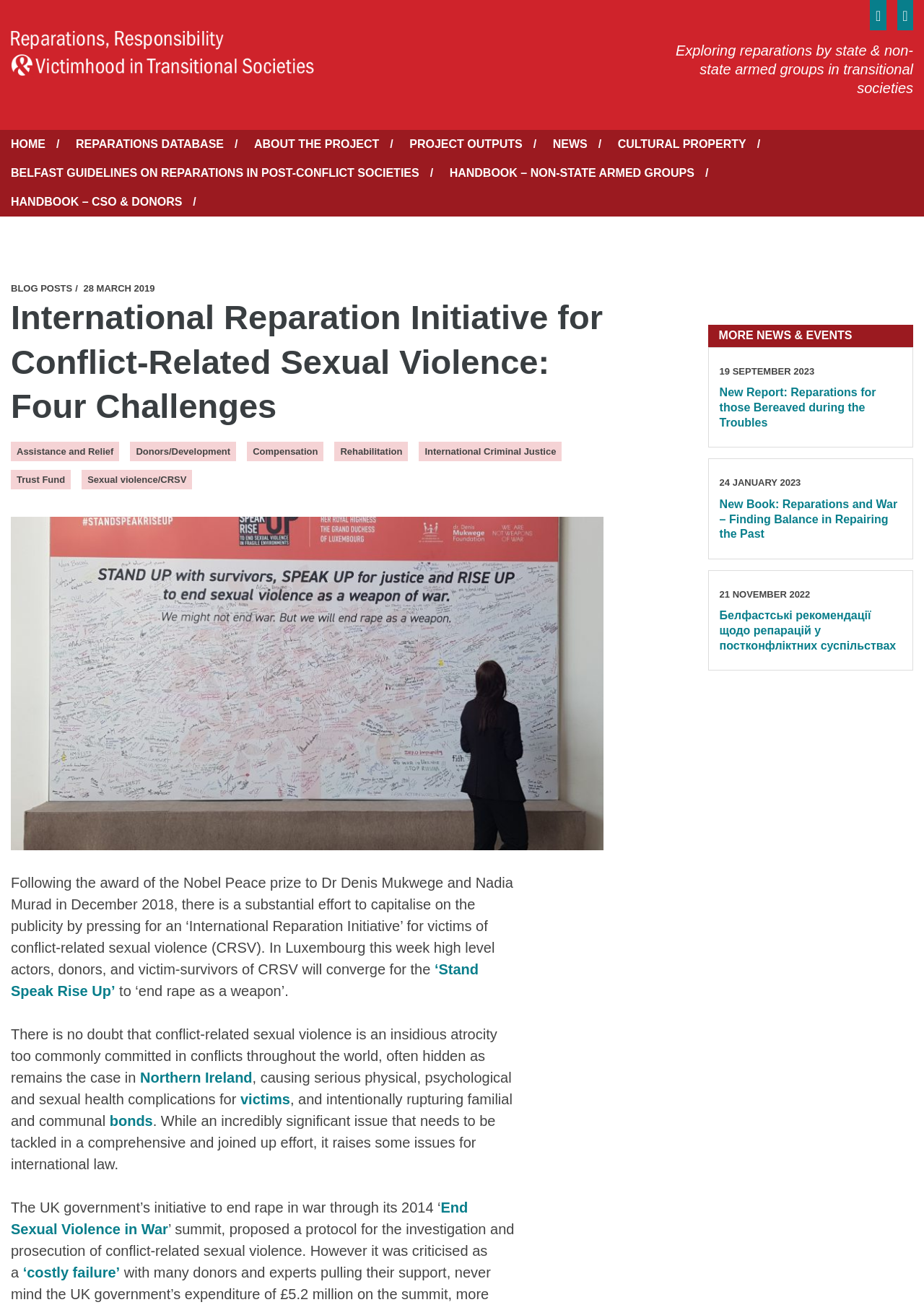Bounding box coordinates are specified in the format (top-left x, top-left y, bottom-right x, bottom-right y). All values are floating point numbers bounded between 0 and 1. Please provide the bounding box coordinate of the region this sentence describes: Handbook – CSO & Donors

[0.012, 0.149, 0.197, 0.159]